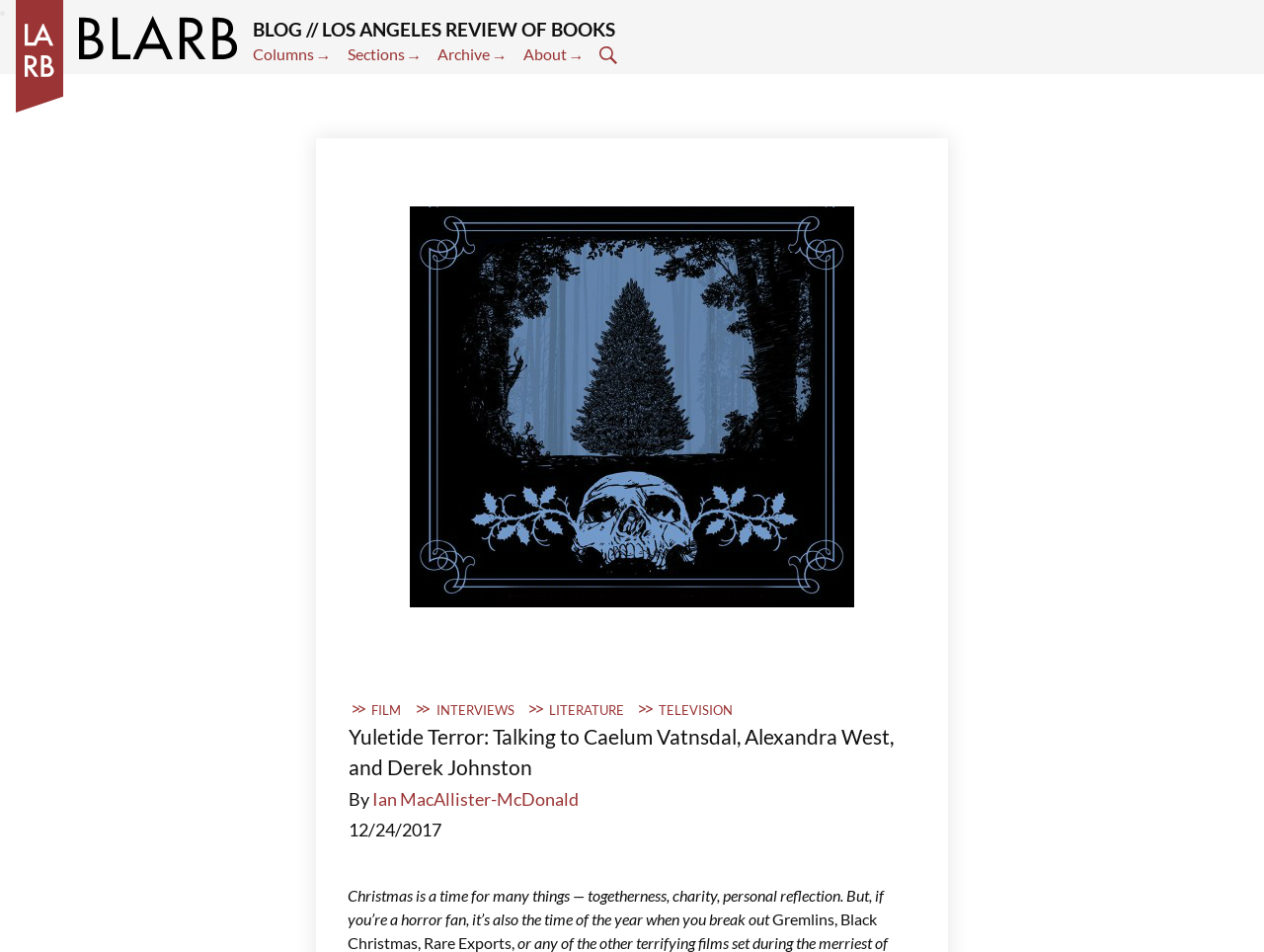Could you indicate the bounding box coordinates of the region to click in order to complete this instruction: "Search for something".

[0.475, 0.045, 0.493, 0.07]